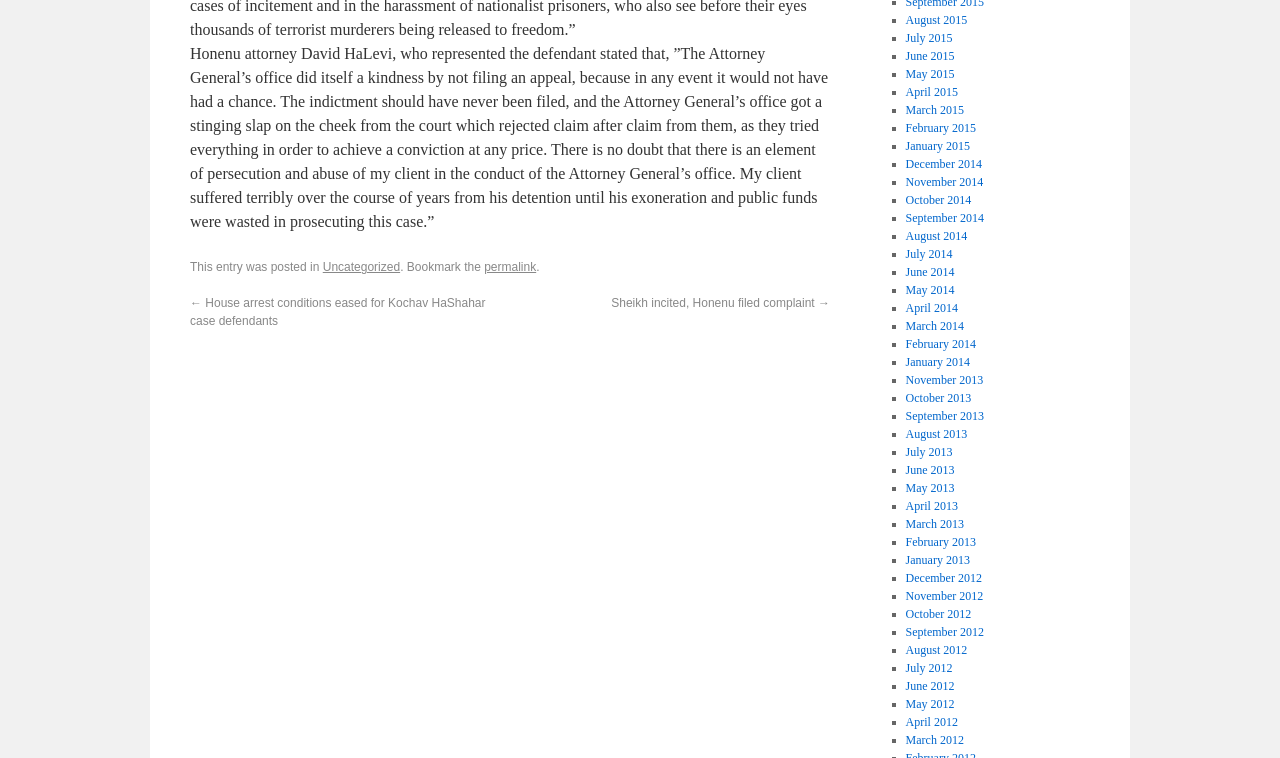Reply to the question with a single word or phrase:
What is the category of the blog post?

Uncategorized